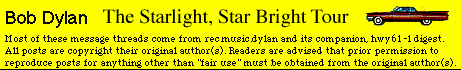Explain all the elements you observe in the image.

The image features a header related to Bob Dylan, specifically titled "Bob Dylan The Starlight, Star Bright Tour." Below the title, there is an informative note indicating that many message threads originate from a community focused on Bob Dylan, referencing a digest for discussions. It emphasizes that all postings are copyrighted to their original authors, advising readers to seek permission before reproducing content outside of "fair use." The backdrop is likely colorful and engaging, possibly reflective of the era or theme associated with Dylan's music and tours. Overall, the image serves to highlight the culture and community surrounding Bob Dylan's legacy.